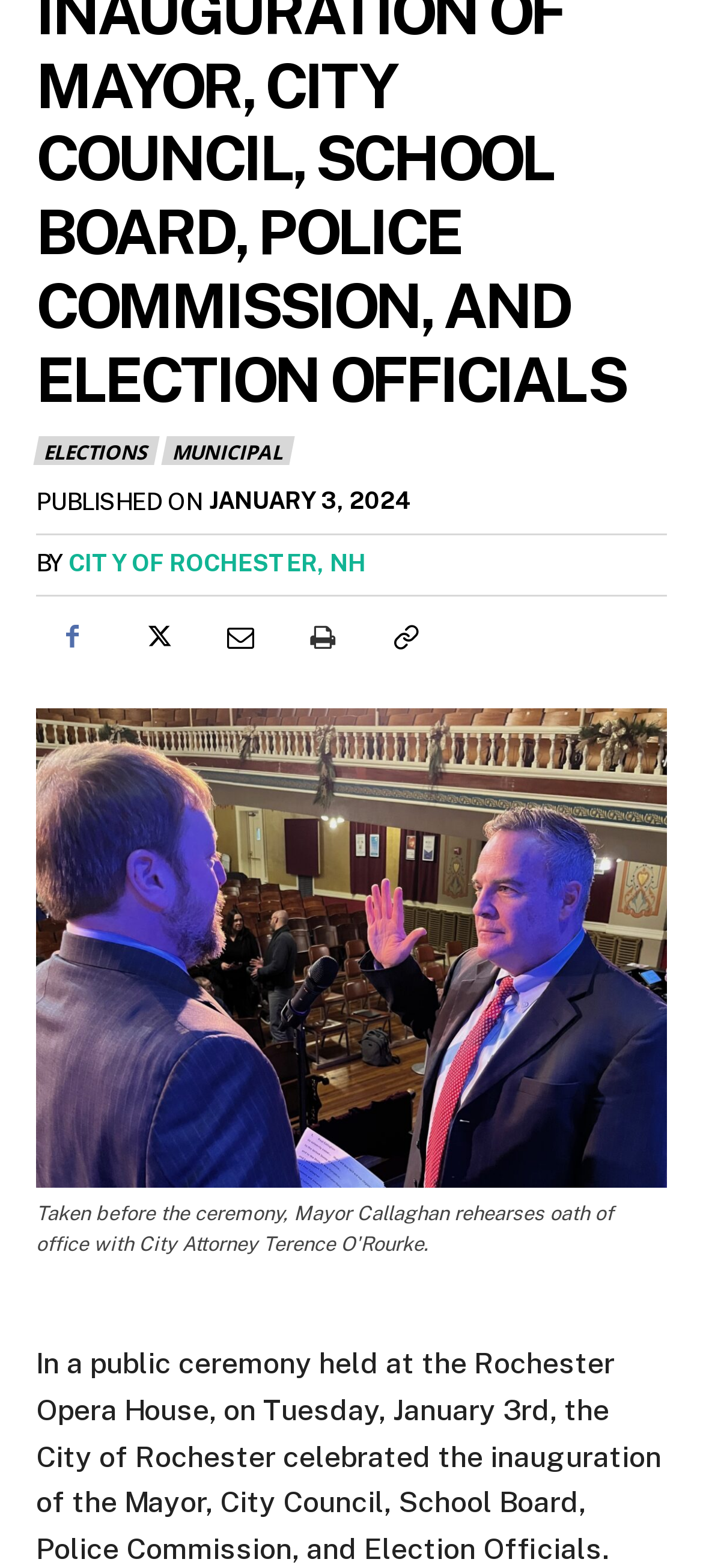Identify the bounding box coordinates for the UI element described as: "City of Rochester, NH". The coordinates should be provided as four floats between 0 and 1: [left, top, right, bottom].

[0.097, 0.35, 0.521, 0.37]